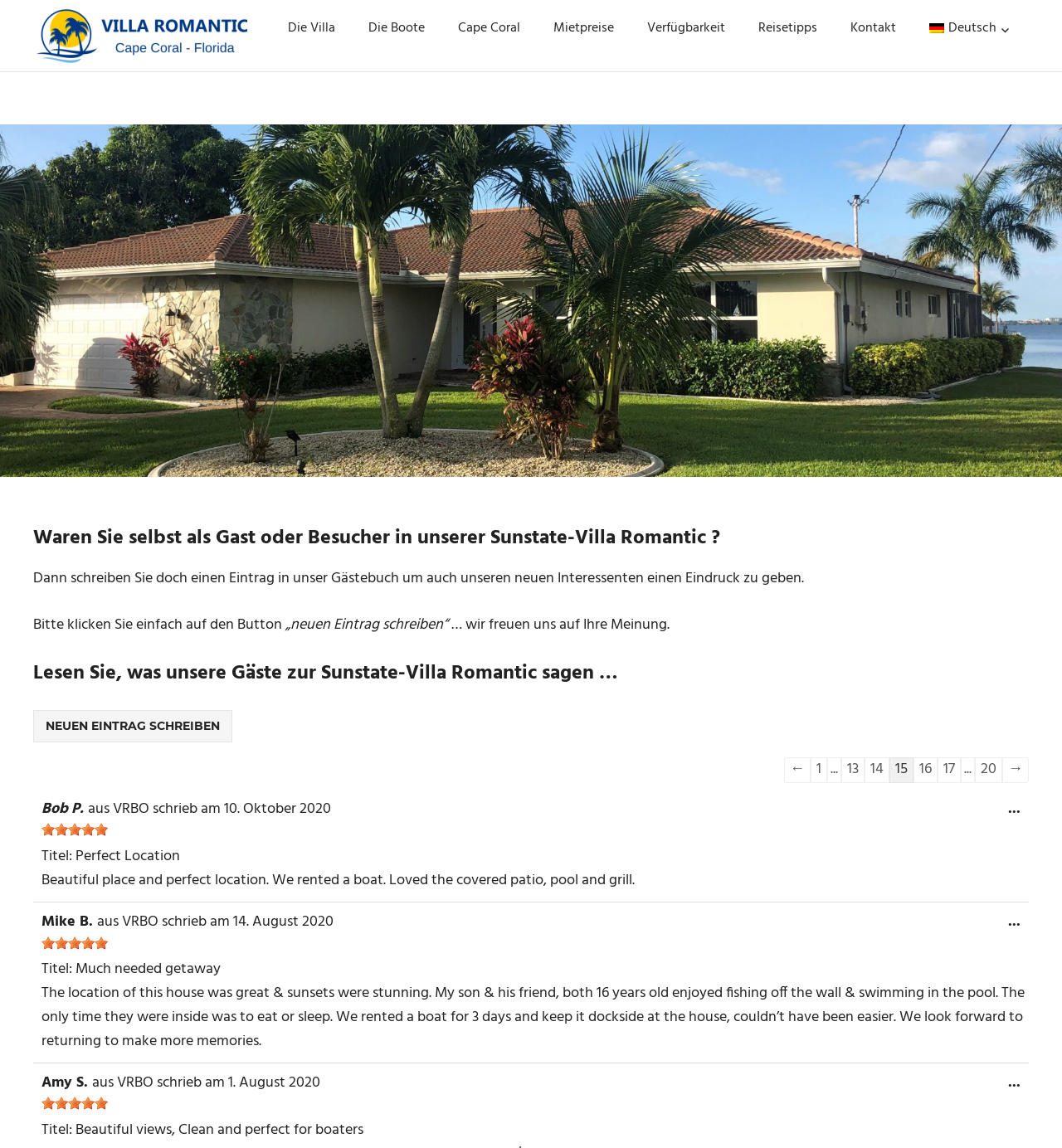Find the bounding box coordinates of the area to click in order to follow the instruction: "Go to the next page".

[0.944, 0.659, 0.969, 0.682]